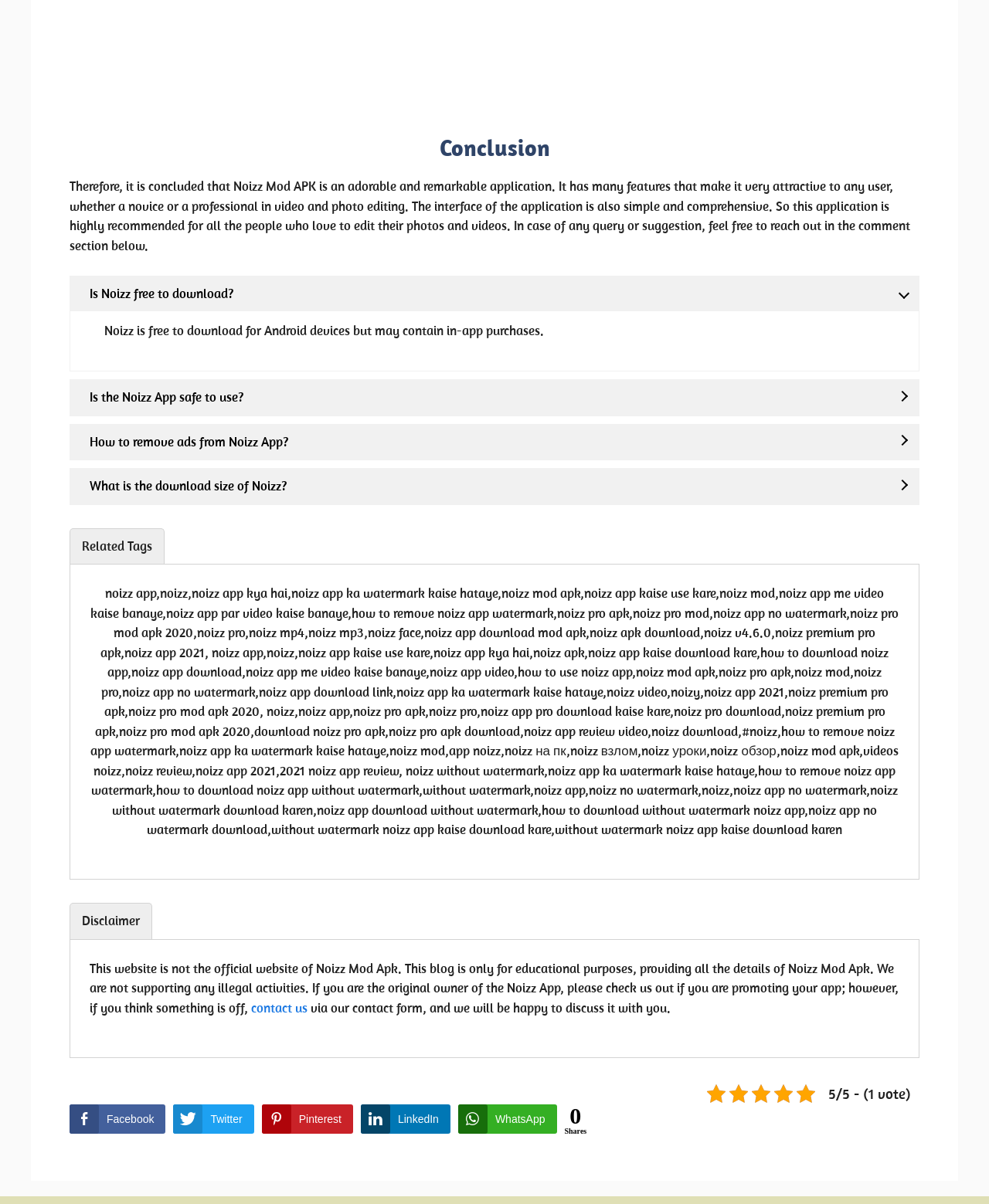Bounding box coordinates are to be given in the format (top-left x, top-left y, bottom-right x, bottom-right y). All values must be floating point numbers between 0 and 1. Provide the bounding box coordinate for the UI element described as: Related Tags

[0.07, 0.438, 0.166, 0.468]